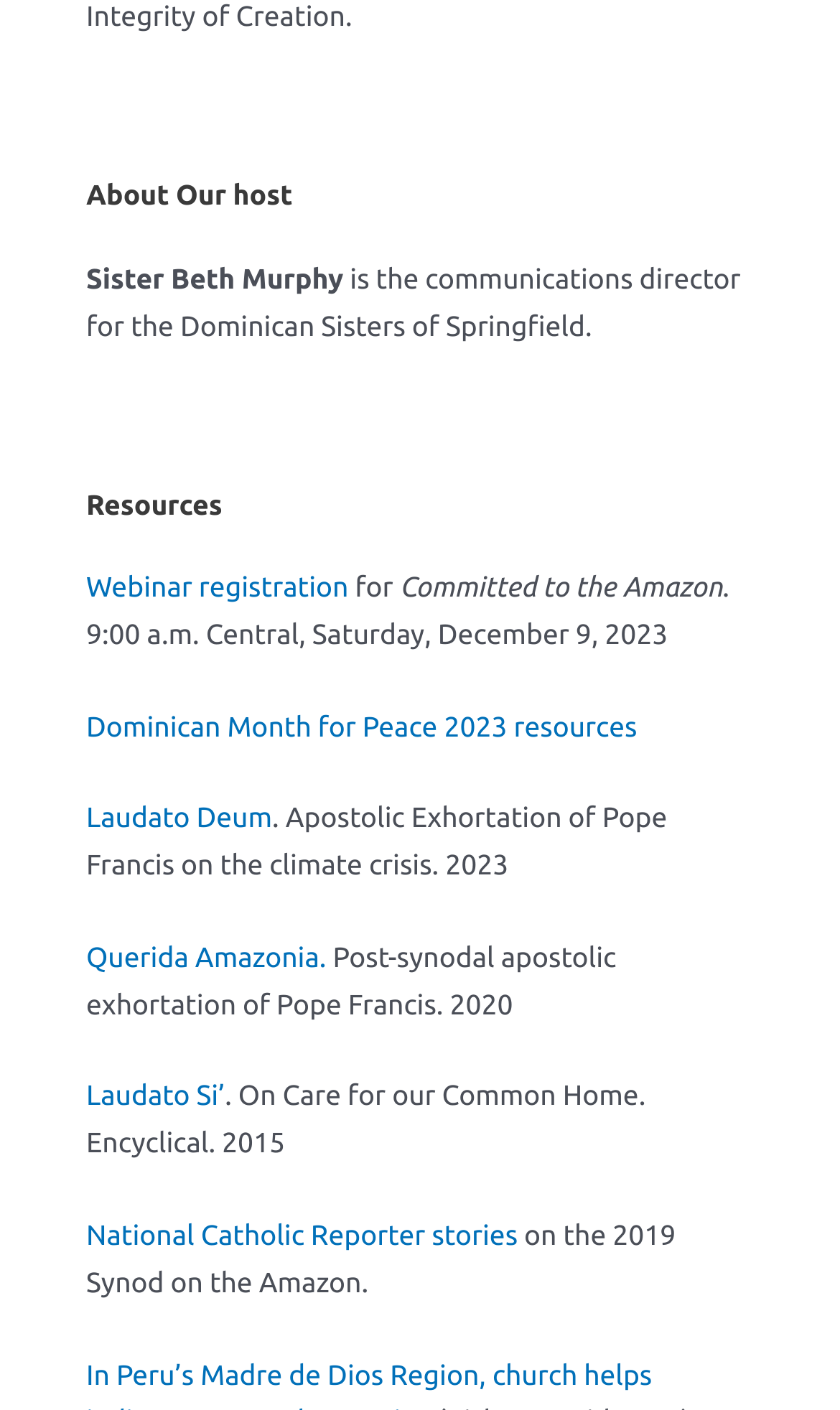Could you please study the image and provide a detailed answer to the question:
What is the name of the communications director?

I found the answer by looking at the text under the 'About Our Host' heading, which mentions 'Sister Beth Murphy' as the communications director for the Dominican Sisters of Springfield.